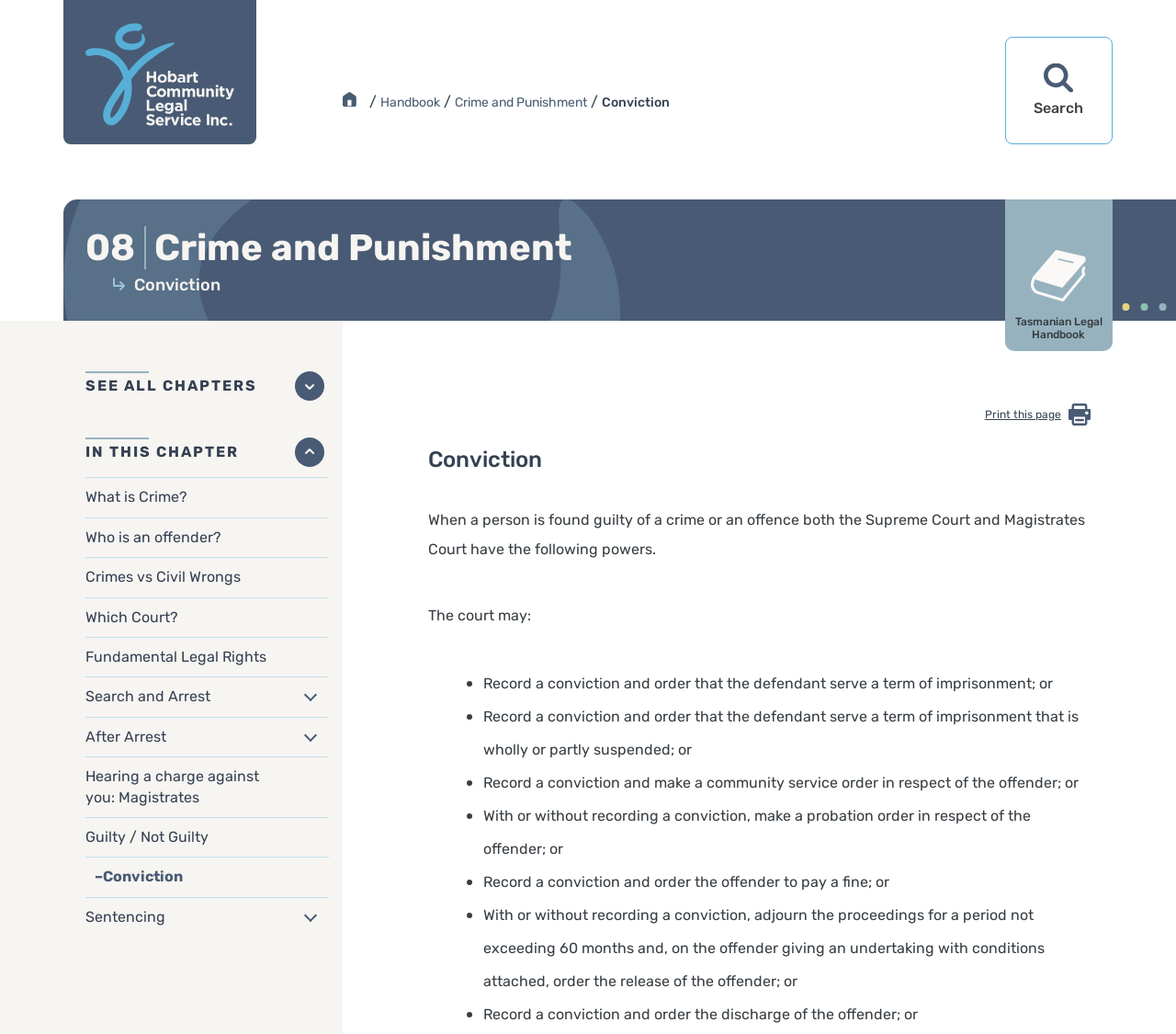Identify the bounding box for the UI element described as: "Expand list of chapters below". The coordinates should be four float numbers between 0 and 1, i.e., [left, top, right, bottom].

[0.25, 0.359, 0.275, 0.387]